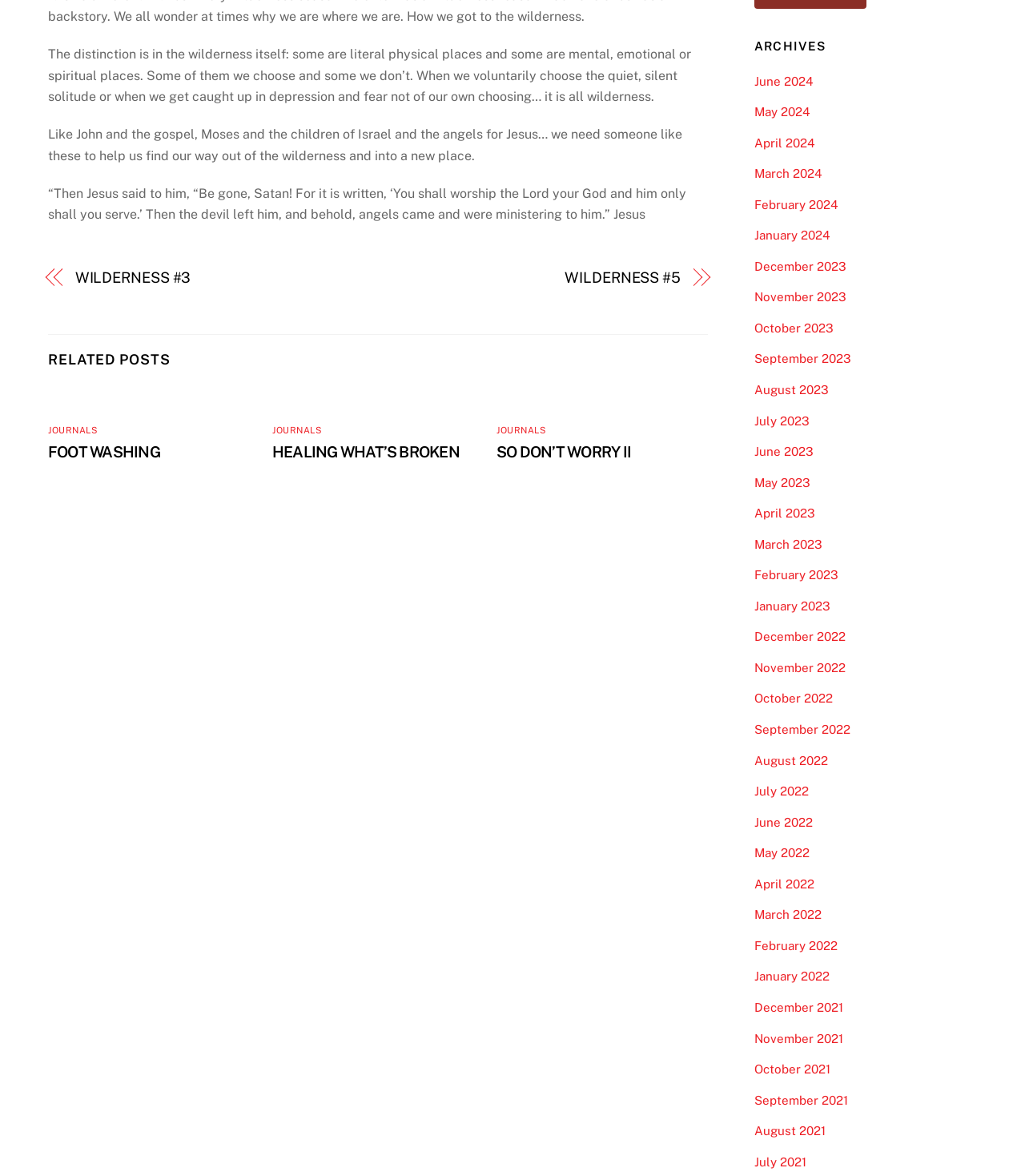Using the element description Journals, predict the bounding box coordinates for the UI element. Provide the coordinates in (top-left x, top-left y, bottom-right x, bottom-right y) format with values ranging from 0 to 1.

[0.266, 0.361, 0.314, 0.371]